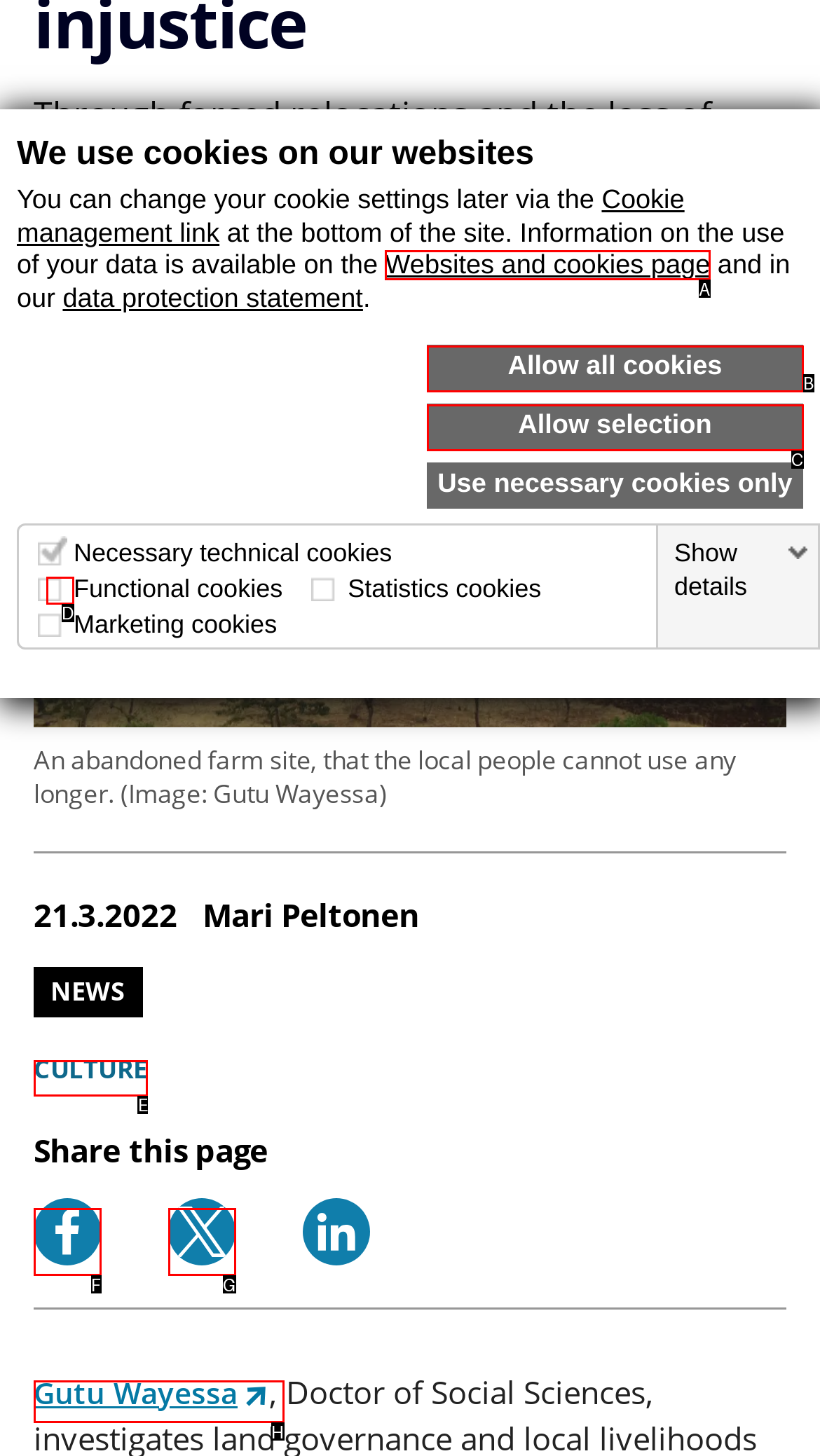Using the element description: Culture, select the HTML element that matches best. Answer with the letter of your choice.

E